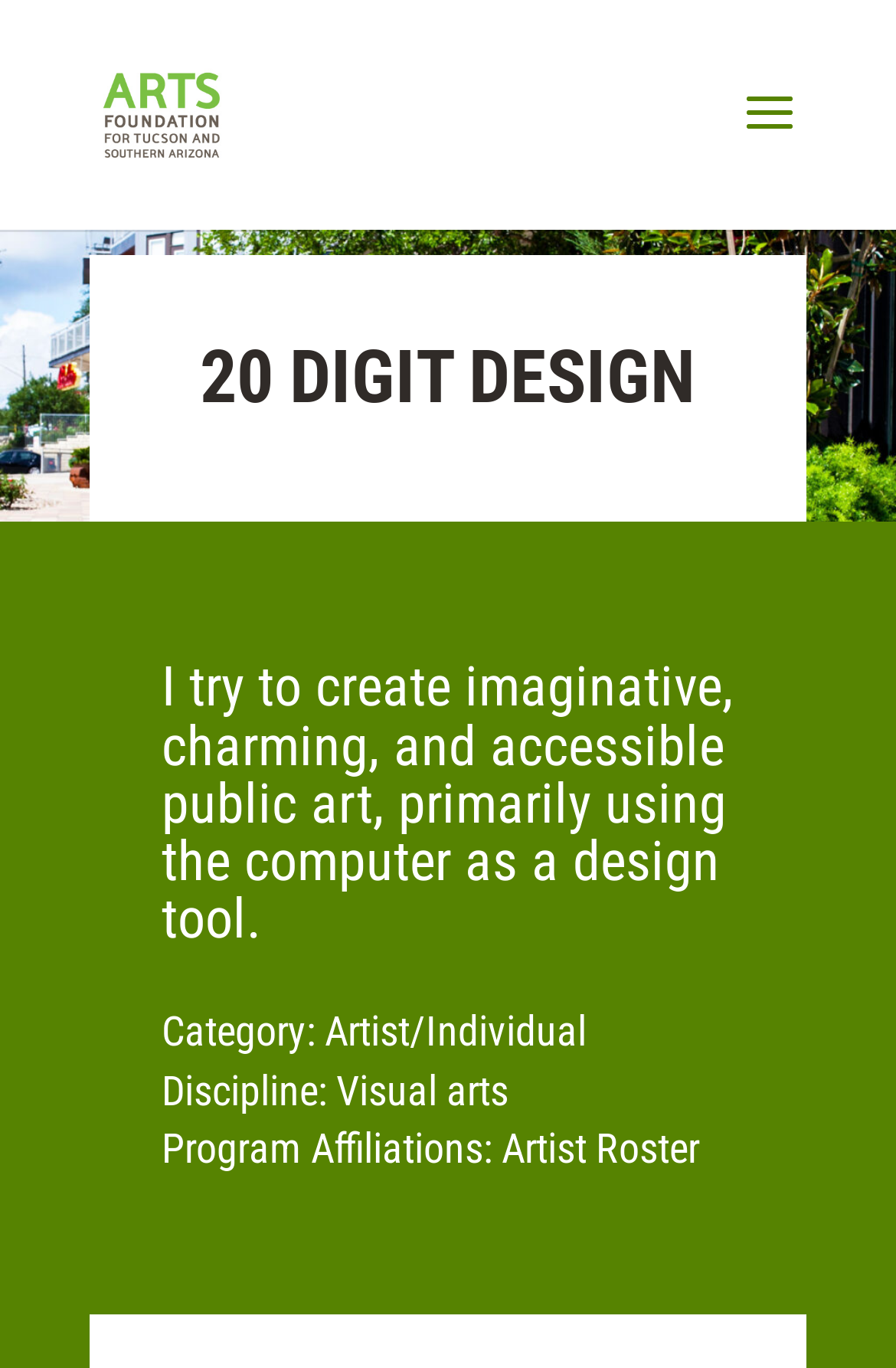What is the purpose of the button at the top right corner?
Answer with a single word or phrase, using the screenshot for reference.

Menu